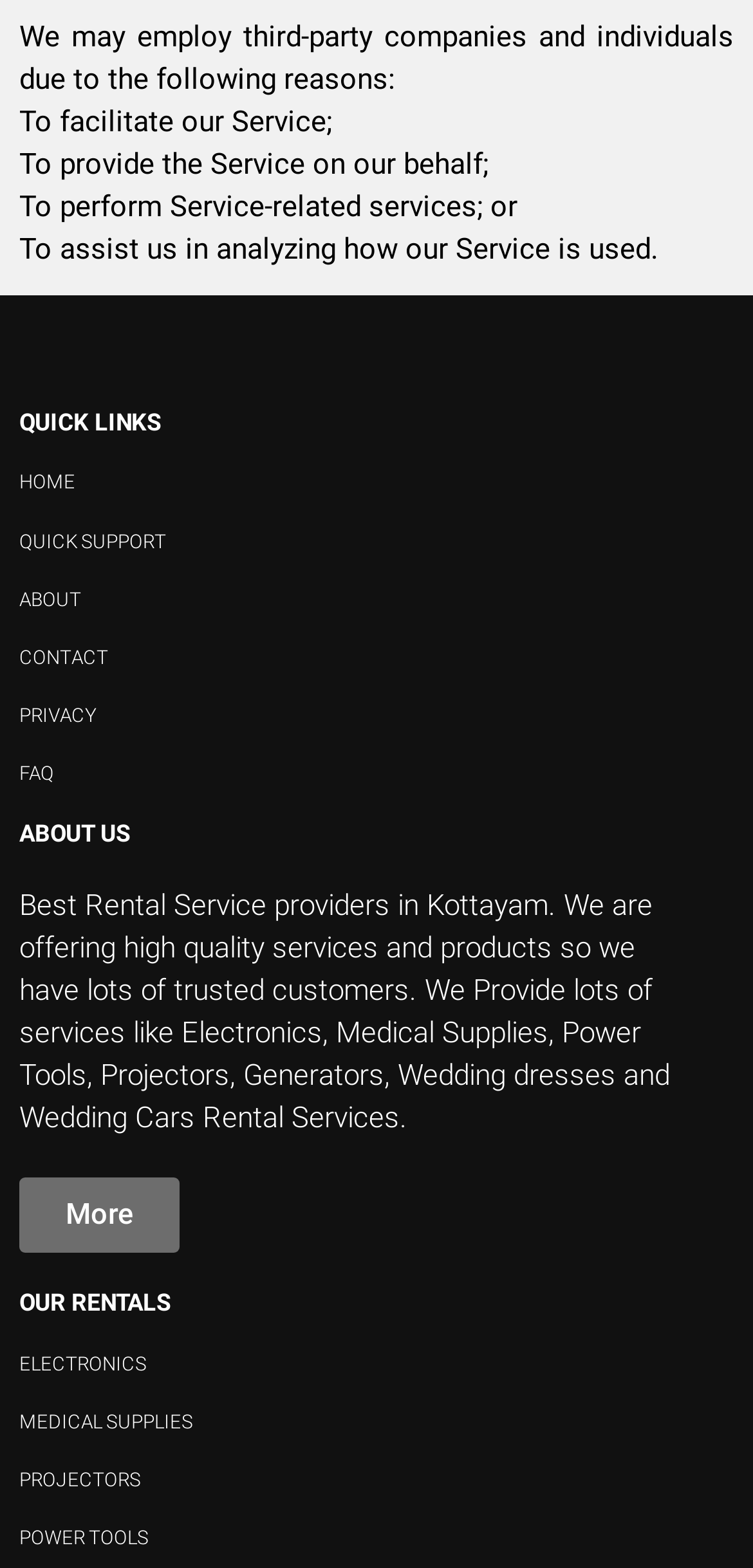What is the name of the section with links to HOME, QUICK SUPPORT, etc.?
Examine the image and provide an in-depth answer to the question.

The section with links to HOME, QUICK SUPPORT, ABOUT, CONTACT, PRIVACY, FAQ, and ABOUT US is headed by the title 'QUICK LINKS'.